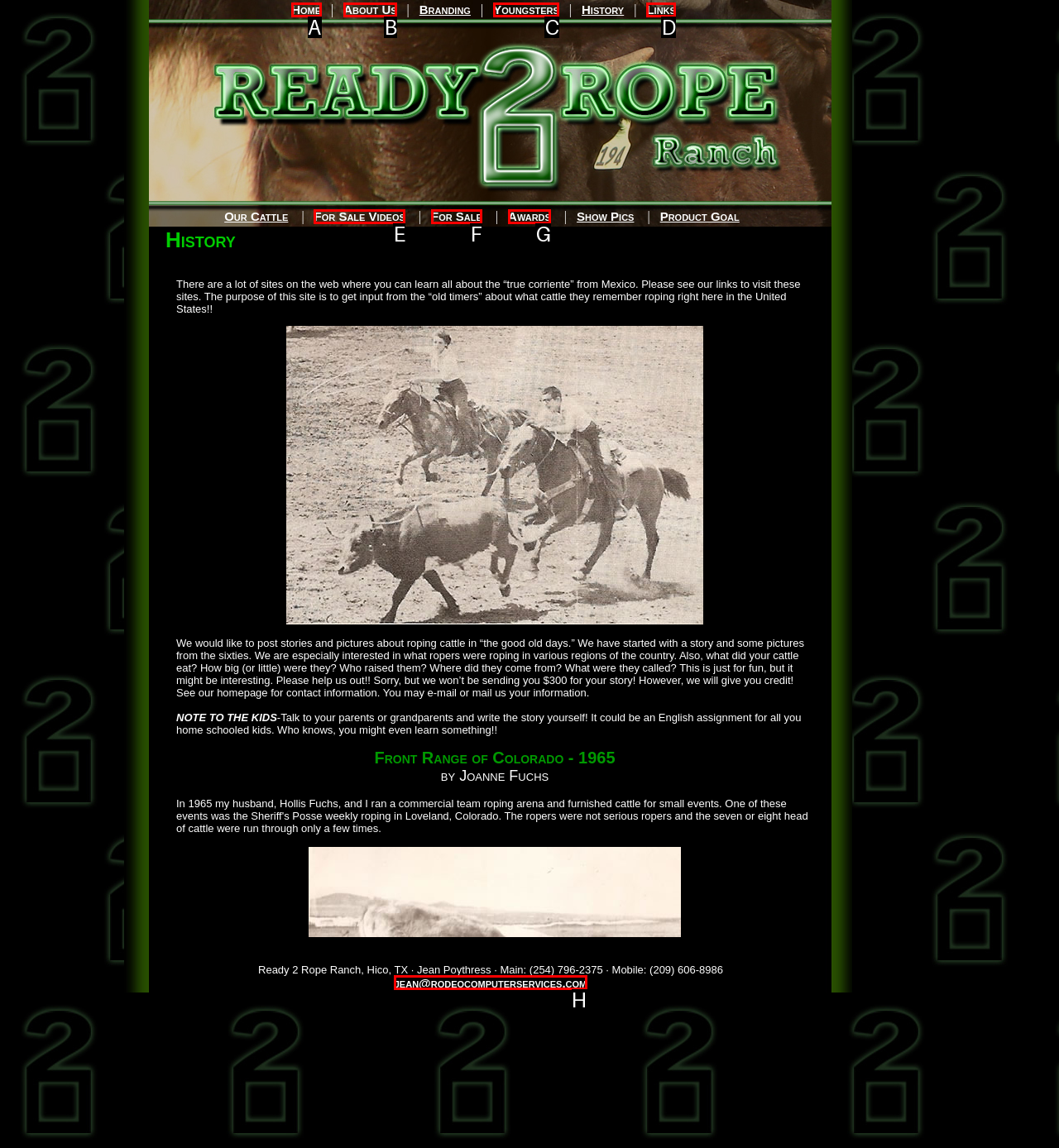Identify which HTML element to click to fulfill the following task: Contact us. Provide your response using the letter of the correct choice.

None